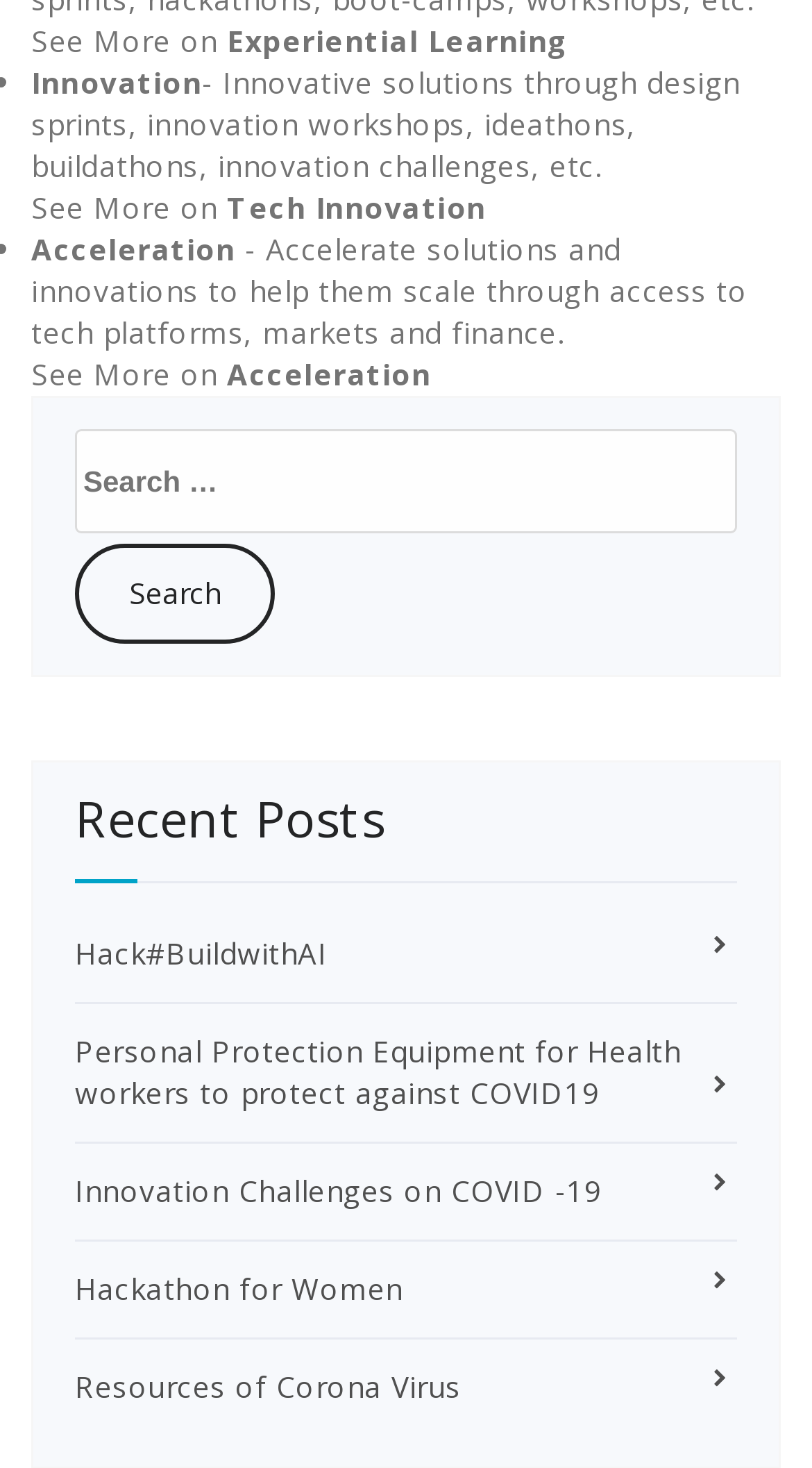How many search results are displayed?
Refer to the image and give a detailed response to the question.

There are no search results displayed on the webpage. The search box is present, but no results are shown. The search box has a bounding box coordinate of [0.092, 0.292, 0.908, 0.363].